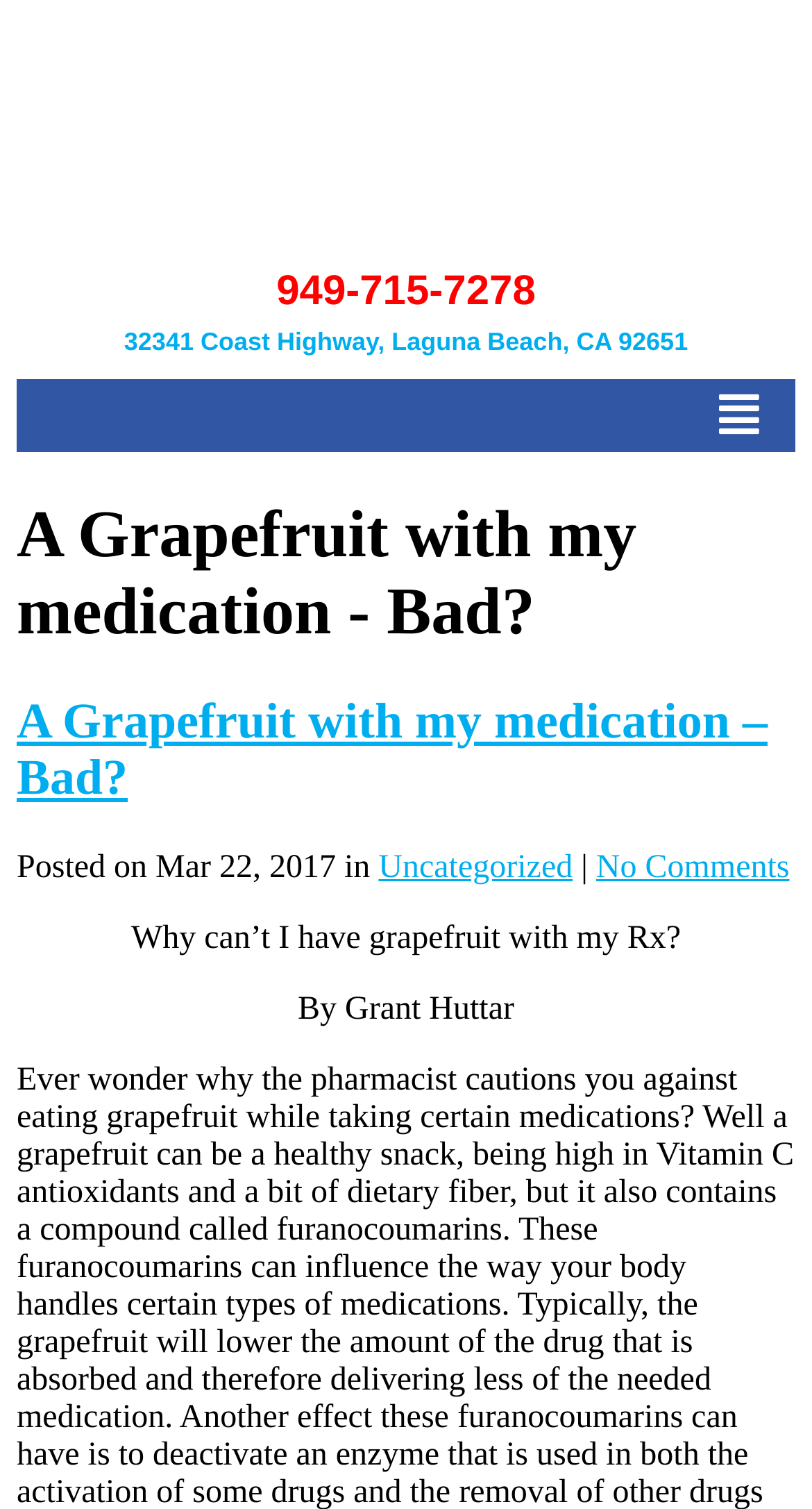Extract the bounding box coordinates for the UI element described by the text: "Uncategorized". The coordinates should be in the form of [left, top, right, bottom] with values between 0 and 1.

[0.466, 0.563, 0.705, 0.586]